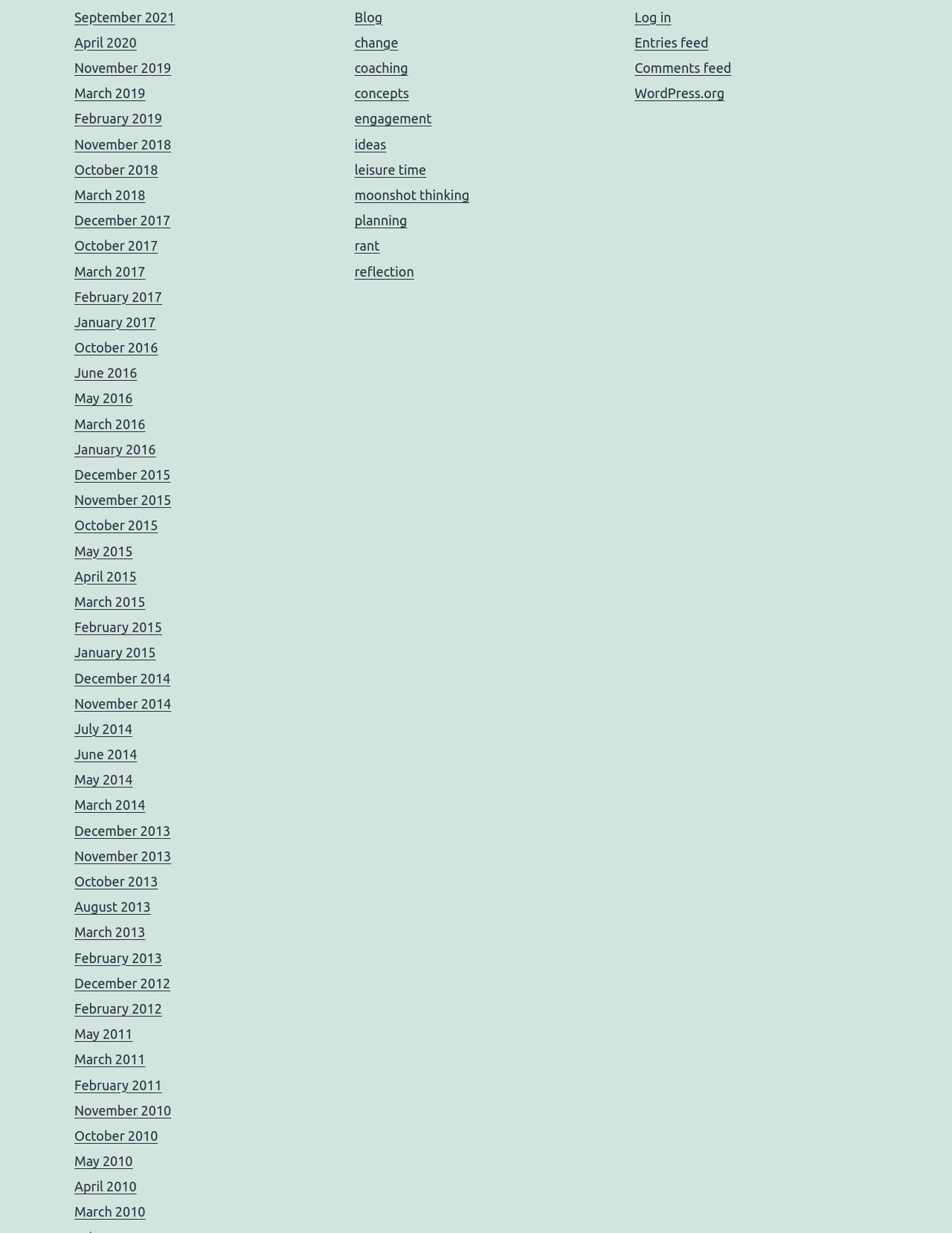Please determine the bounding box coordinates for the element that should be clicked to follow these instructions: "Log in to the website".

[0.667, 0.008, 0.705, 0.02]